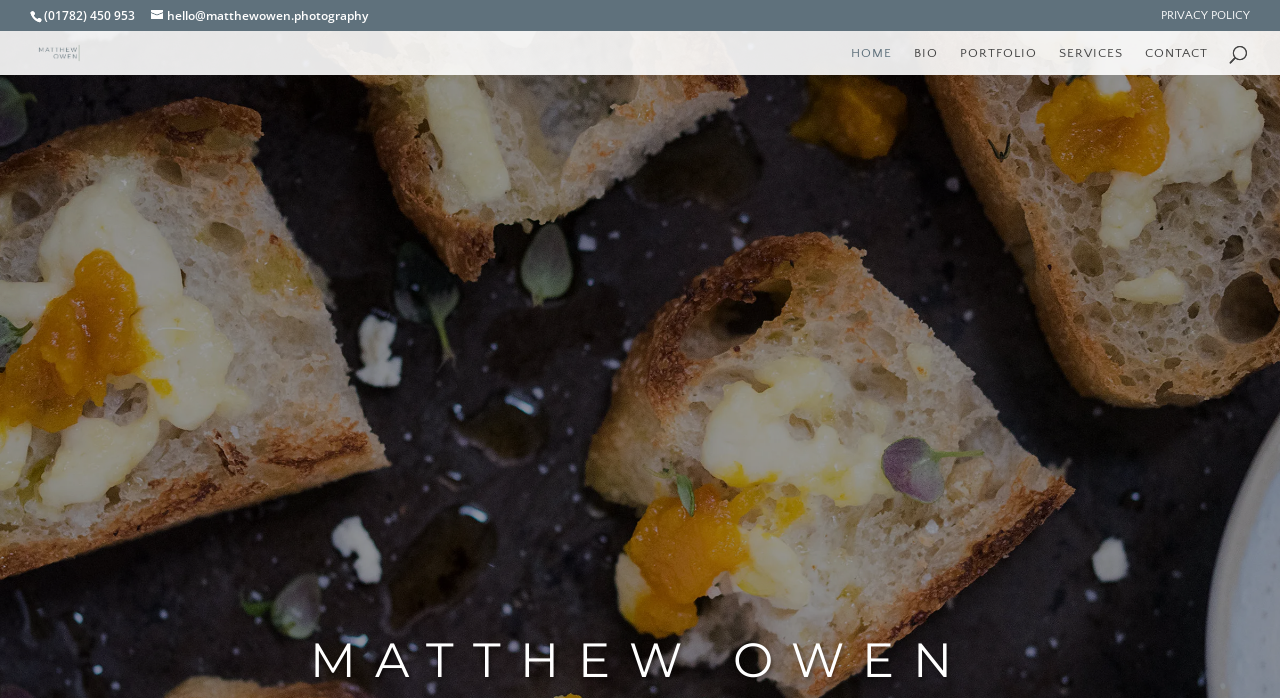Please determine the bounding box coordinates of the area that needs to be clicked to complete this task: 'contact Matthew Owen'. The coordinates must be four float numbers between 0 and 1, formatted as [left, top, right, bottom].

[0.895, 0.066, 0.944, 0.107]